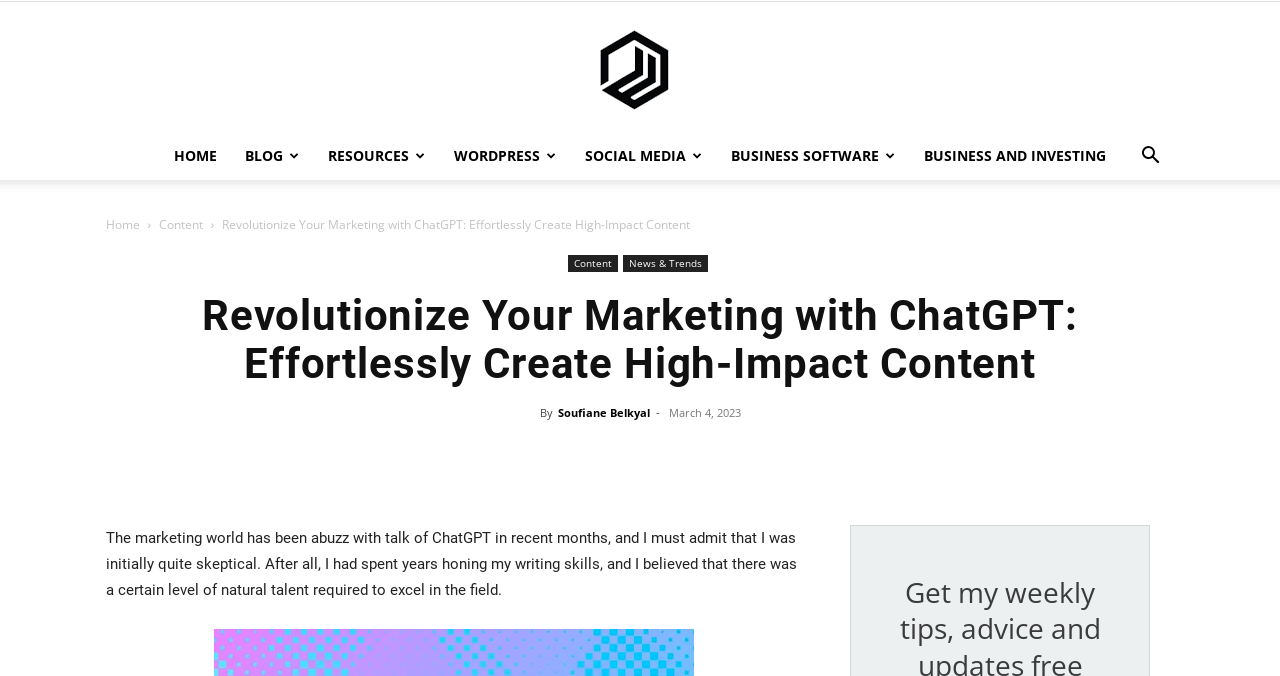Predict the bounding box of the UI element that fits this description: "× Can I help you?".

None